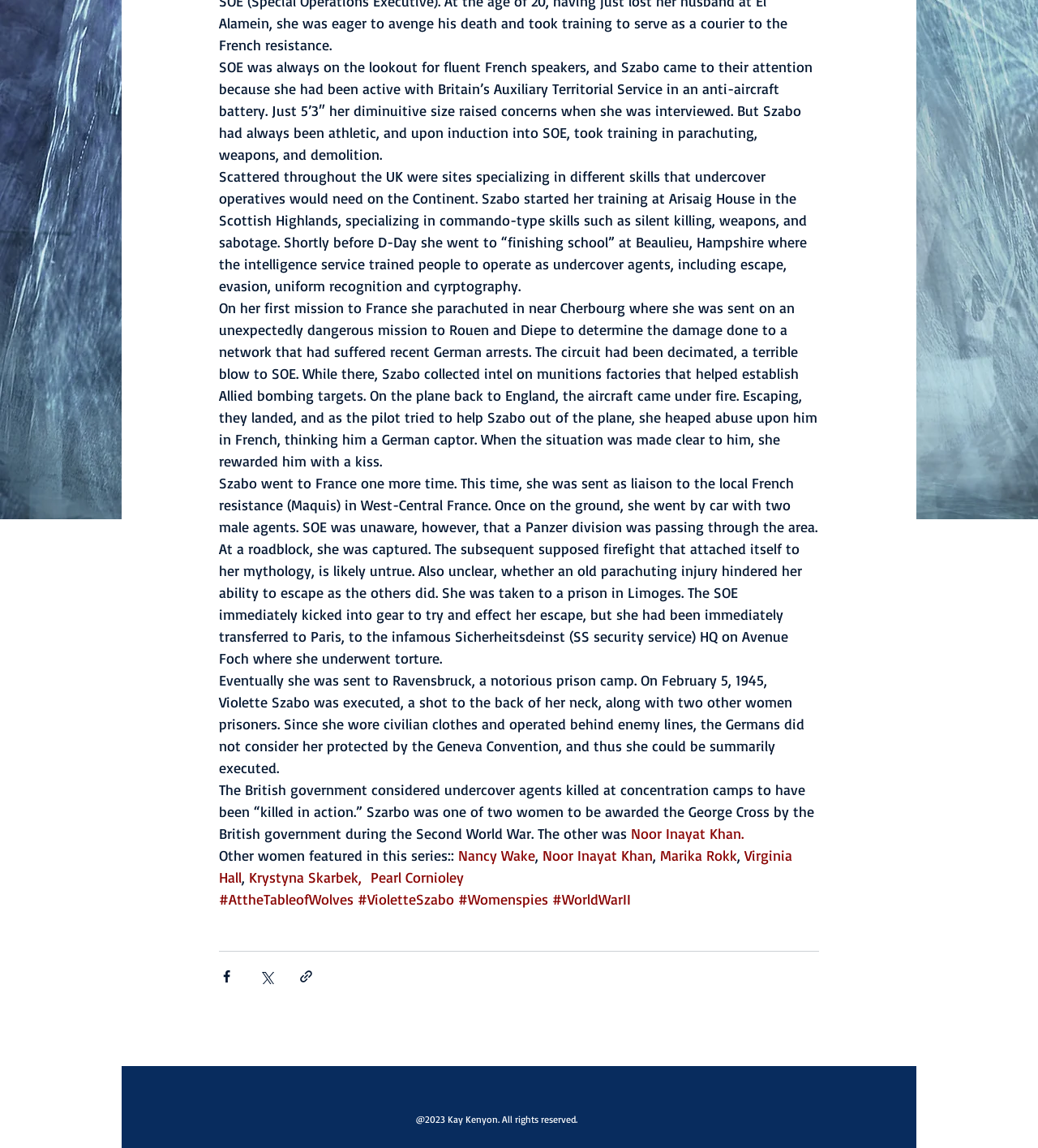Please find the bounding box for the UI component described as follows: "Krystyna Skarbek,".

[0.24, 0.756, 0.357, 0.772]